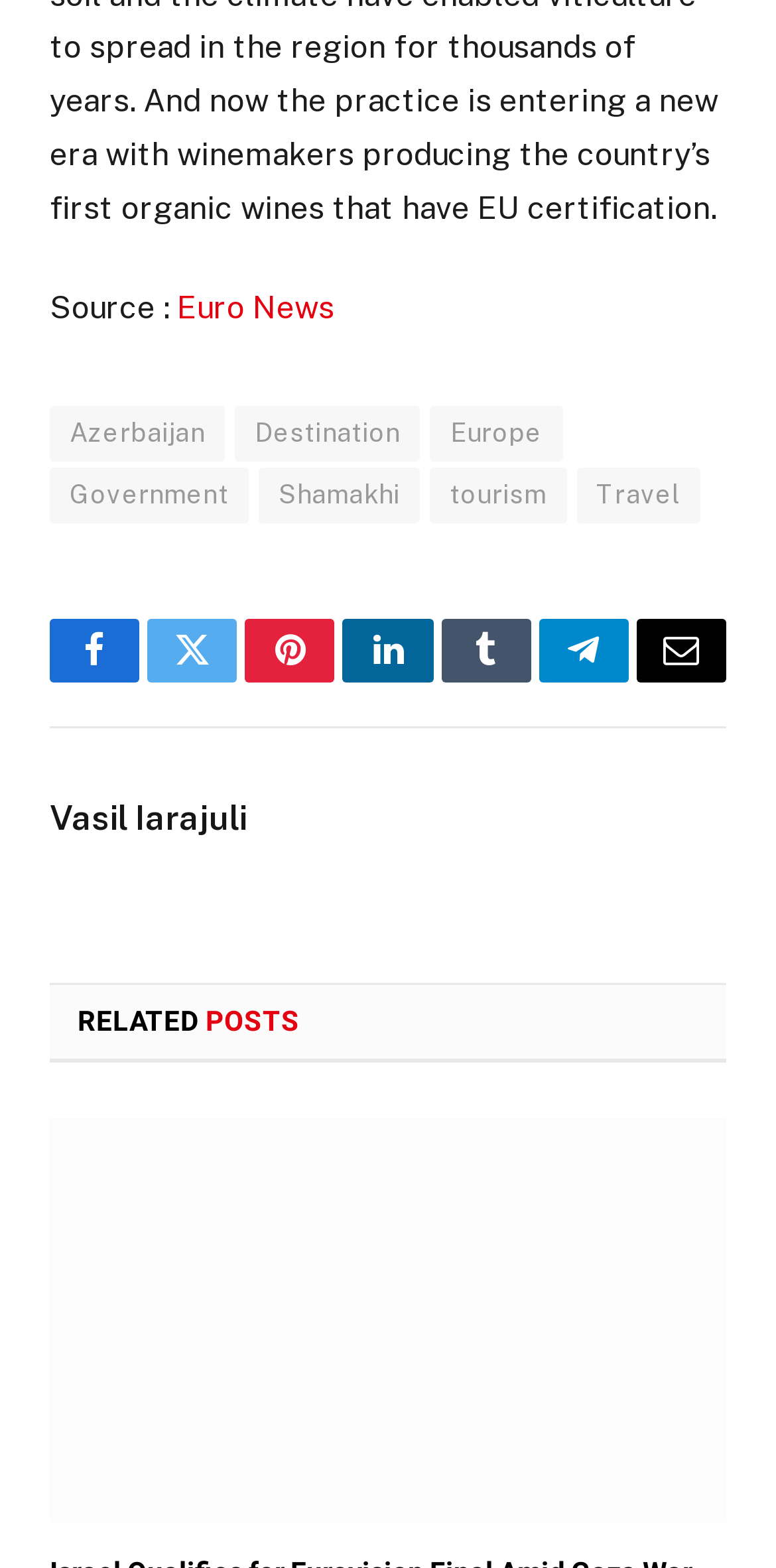Determine the bounding box coordinates of the area to click in order to meet this instruction: "Share on Facebook".

[0.064, 0.395, 0.18, 0.435]